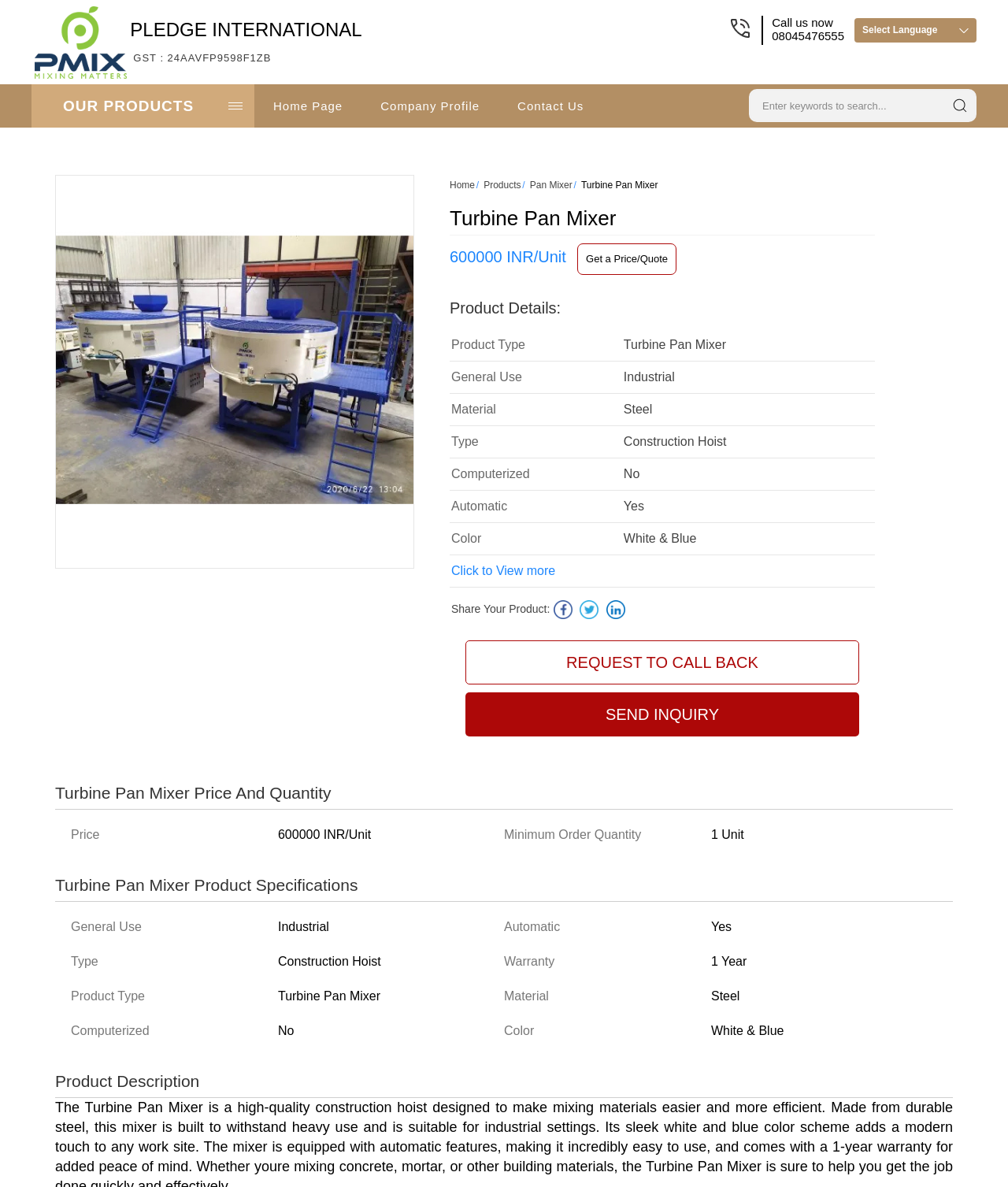What is the price of the Turbine Pan Mixer?
Give a detailed and exhaustive answer to the question.

The price of the Turbine Pan Mixer can be found in the product details section, where it is listed as 600000 INR/Unit.